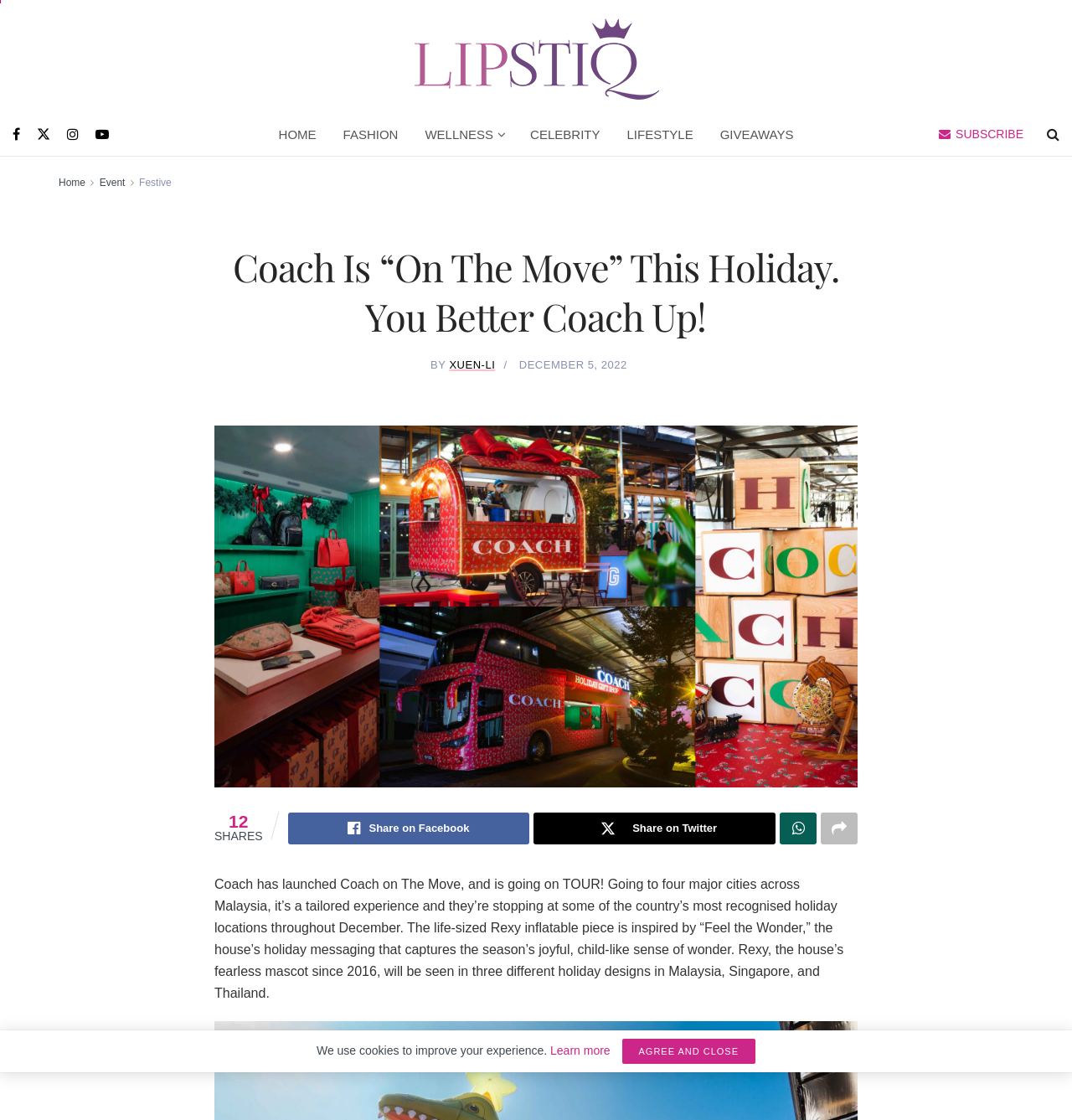Provide your answer to the question using just one word or phrase: What is the theme of the holiday messaging?

Feel the Wonder